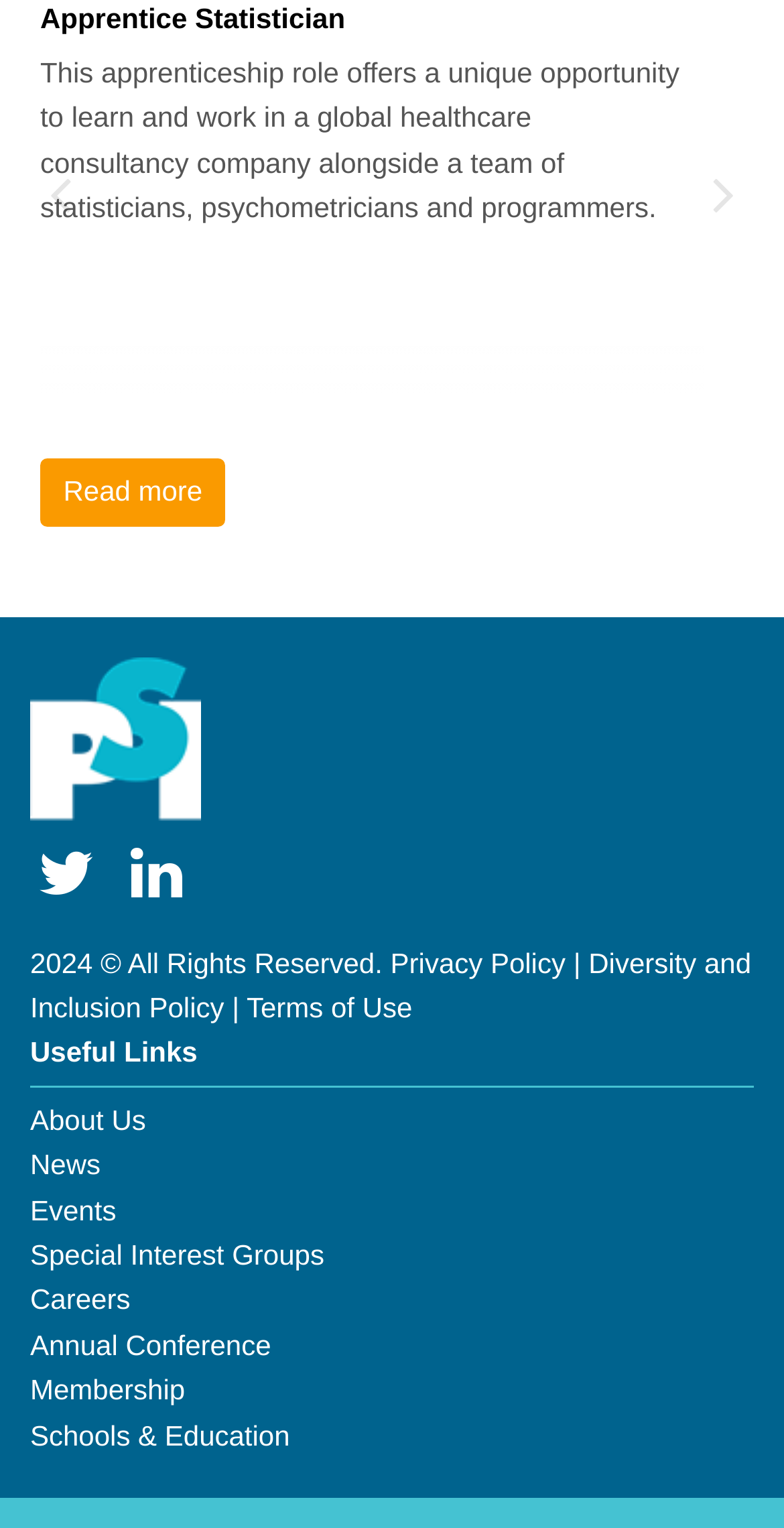How many links are there in the 'Useful Links' section?
With the help of the image, please provide a detailed response to the question.

There are 9 links in the 'Useful Links' section, which can be found below the separator element with the text 'Useful Links'. These links are 'About Us', 'News', 'Events', 'Special Interest Groups', 'Careers', 'Annual Conference', 'Membership', and 'Schools & Education'.